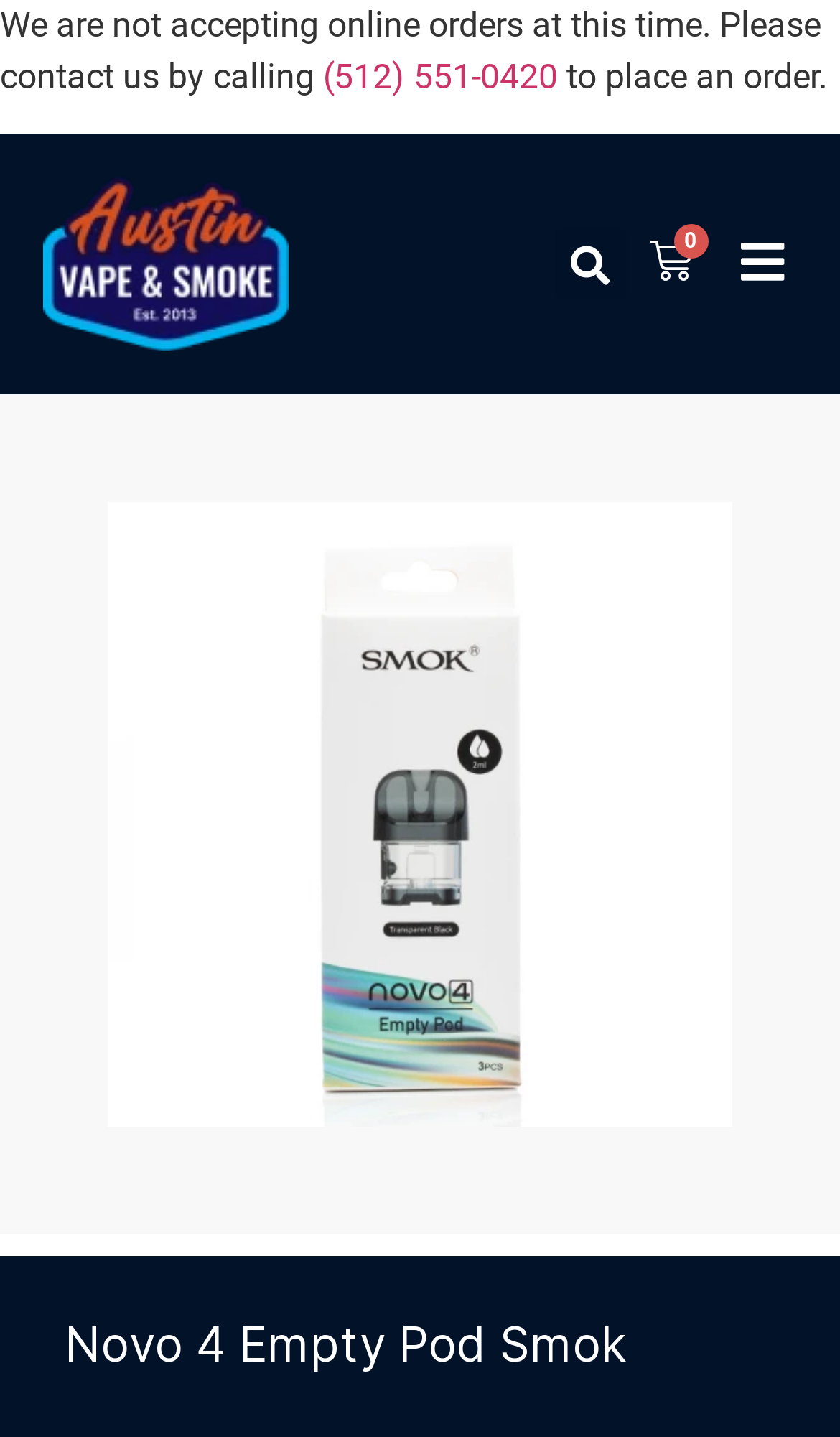Please identify the bounding box coordinates for the region that you need to click to follow this instruction: "Call to place an order".

[0.385, 0.039, 0.664, 0.067]